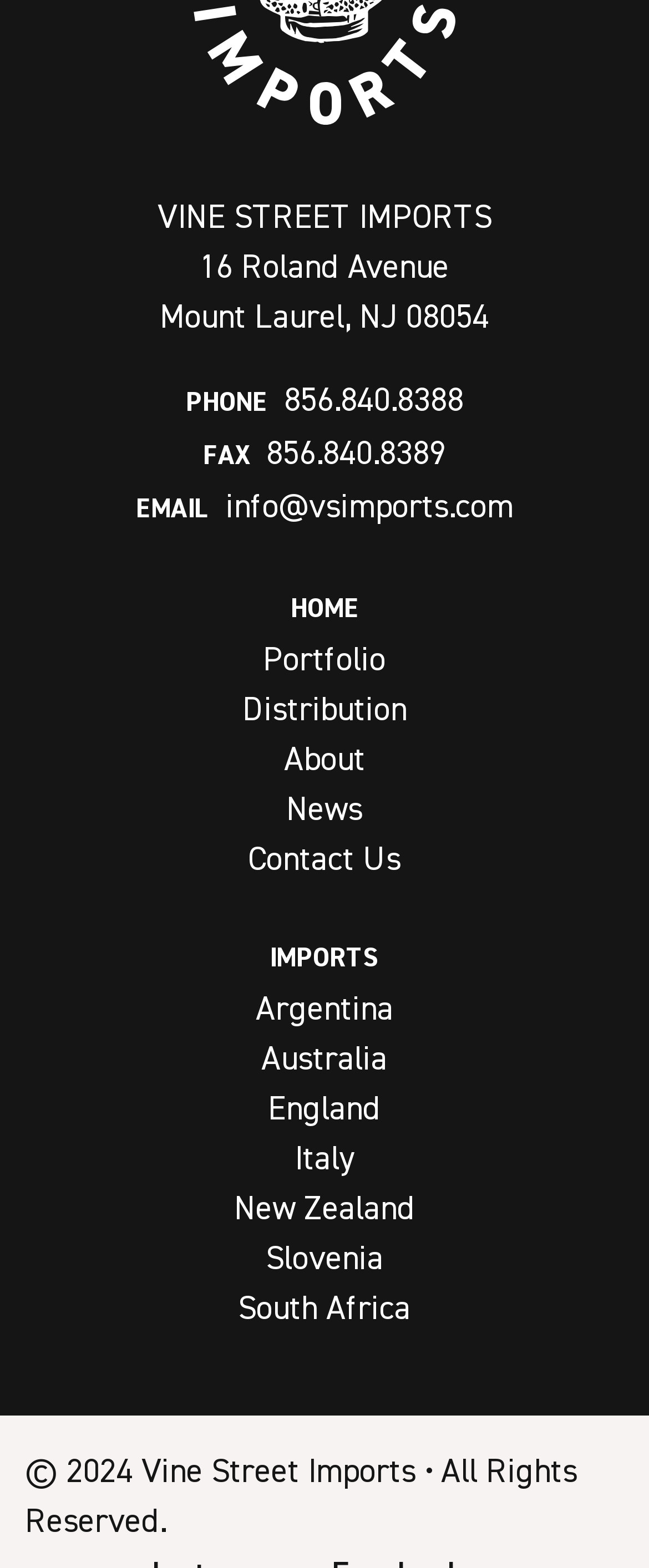How many countries are listed?
Look at the screenshot and respond with a single word or phrase.

7